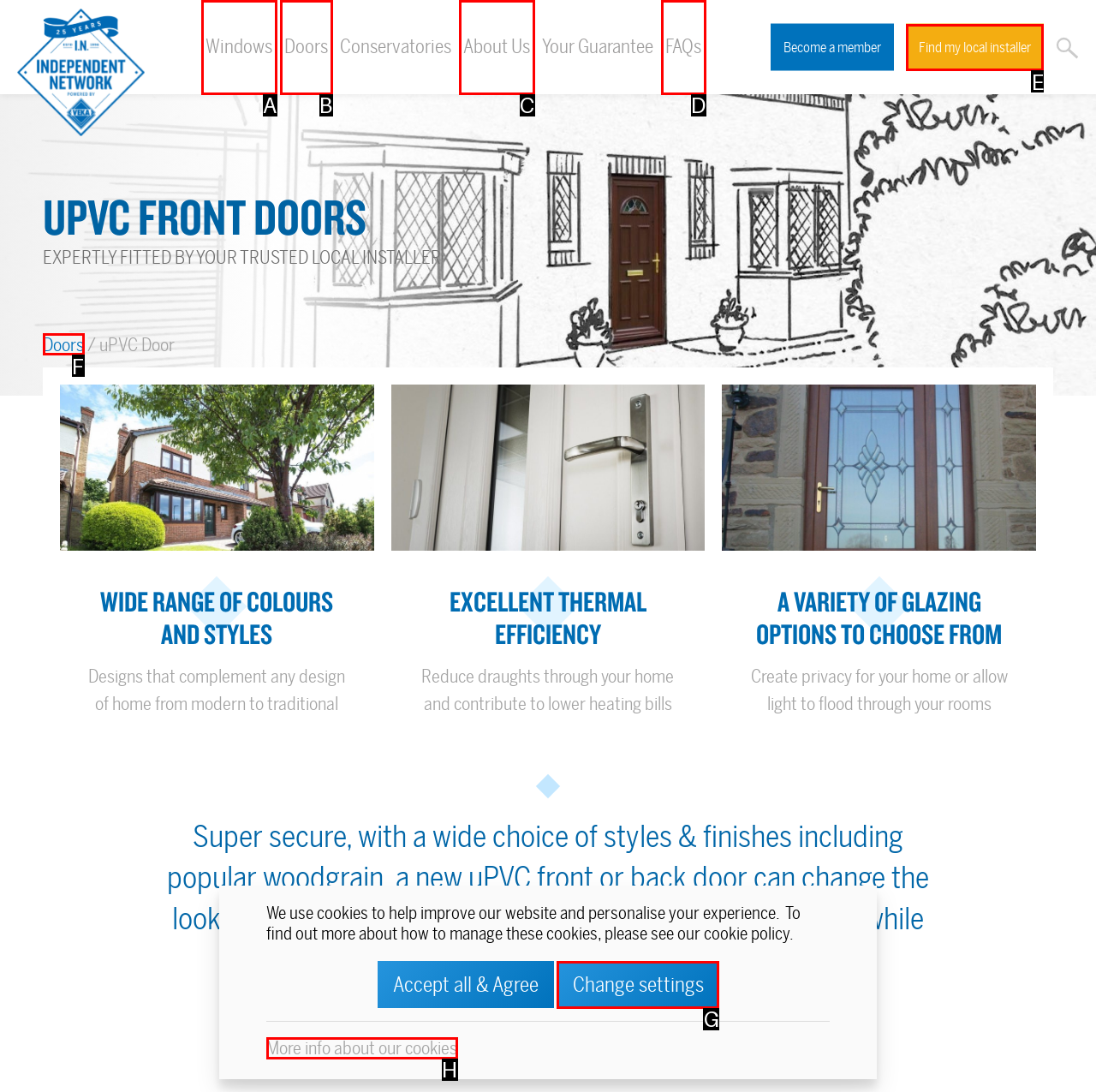Determine which HTML element I should select to execute the task: Get a free quote
Reply with the corresponding option's letter from the given choices directly.

E